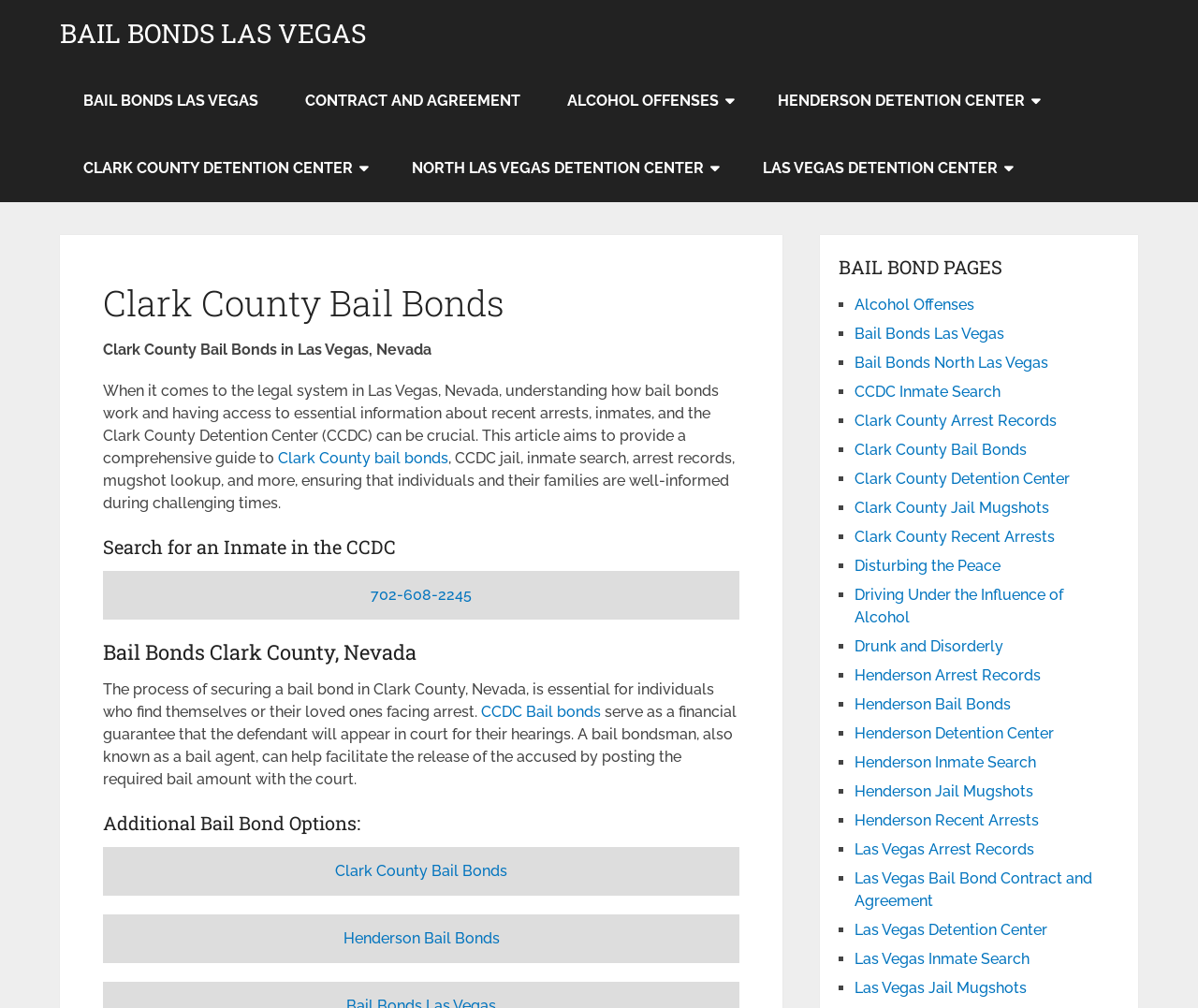Identify the bounding box coordinates for the element that needs to be clicked to fulfill this instruction: "Learn about Clark County bail bonds". Provide the coordinates in the format of four float numbers between 0 and 1: [left, top, right, bottom].

[0.402, 0.697, 0.502, 0.715]